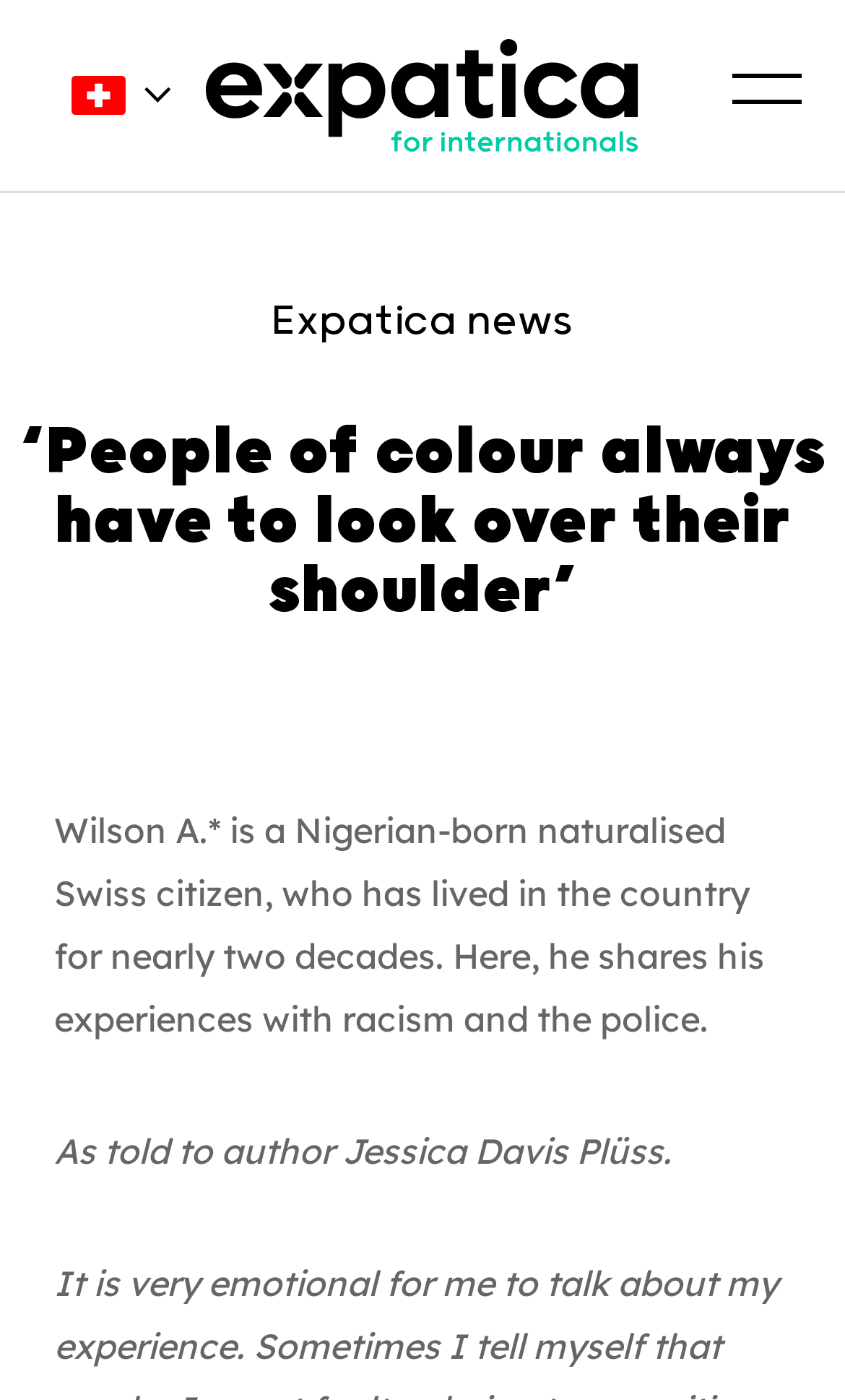What is the author of the article?
Using the visual information from the image, give a one-word or short-phrase answer.

Jessica Davis Plüss